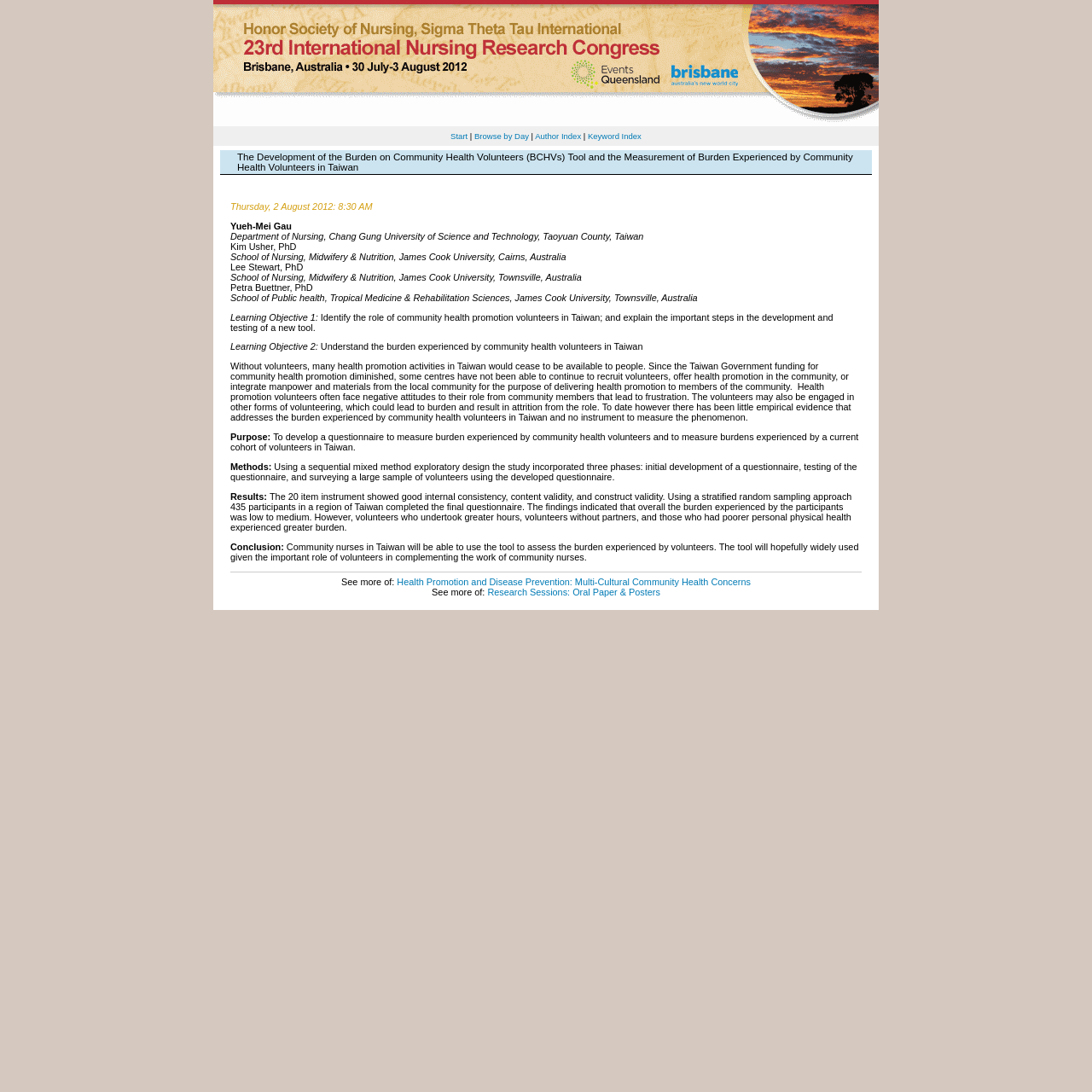Determine the bounding box for the described HTML element: "Browse by Day". Ensure the coordinates are four float numbers between 0 and 1 in the format [left, top, right, bottom].

[0.434, 0.12, 0.484, 0.129]